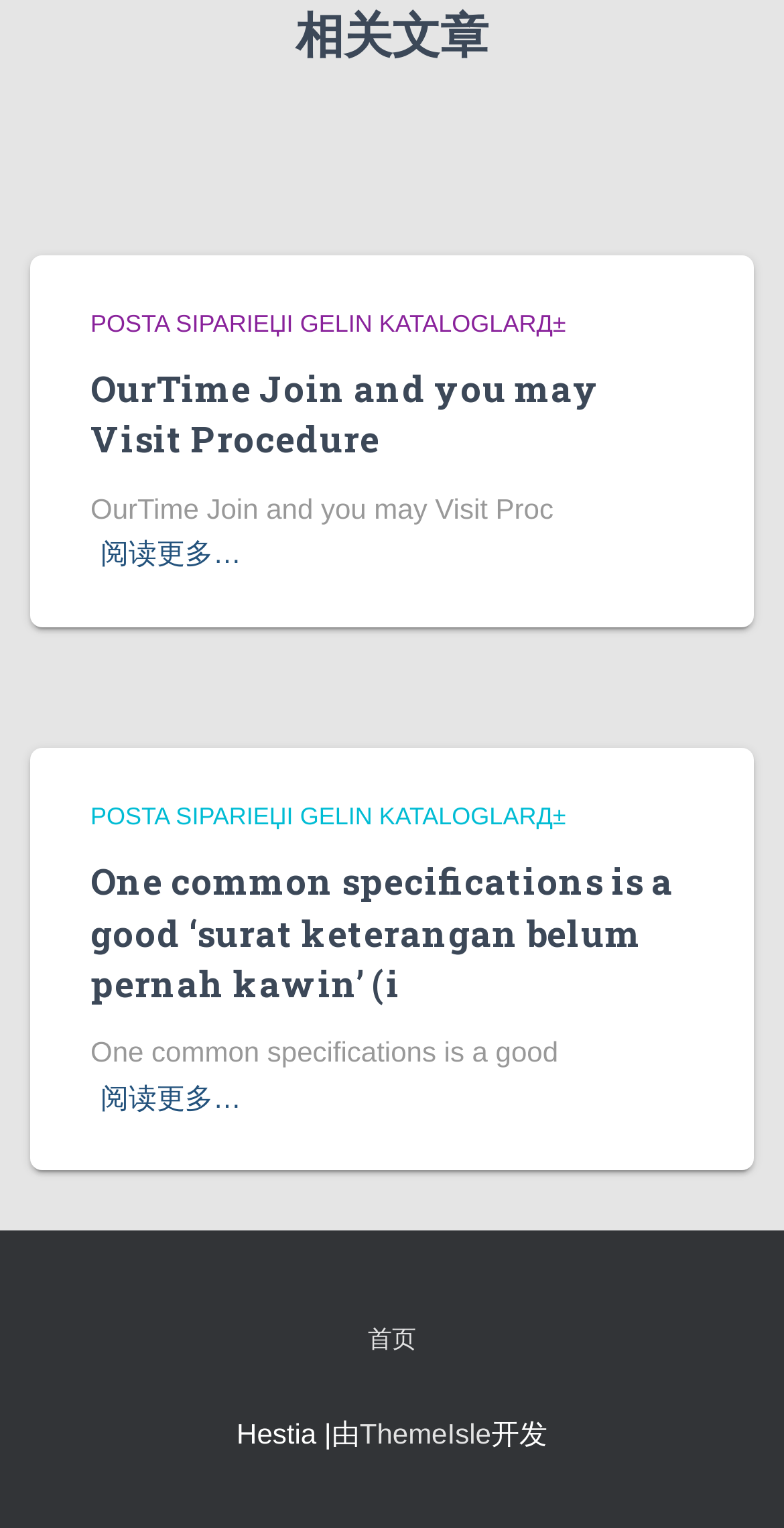Identify the bounding box coordinates of the region I need to click to complete this instruction: "Call 304-624-6475".

None